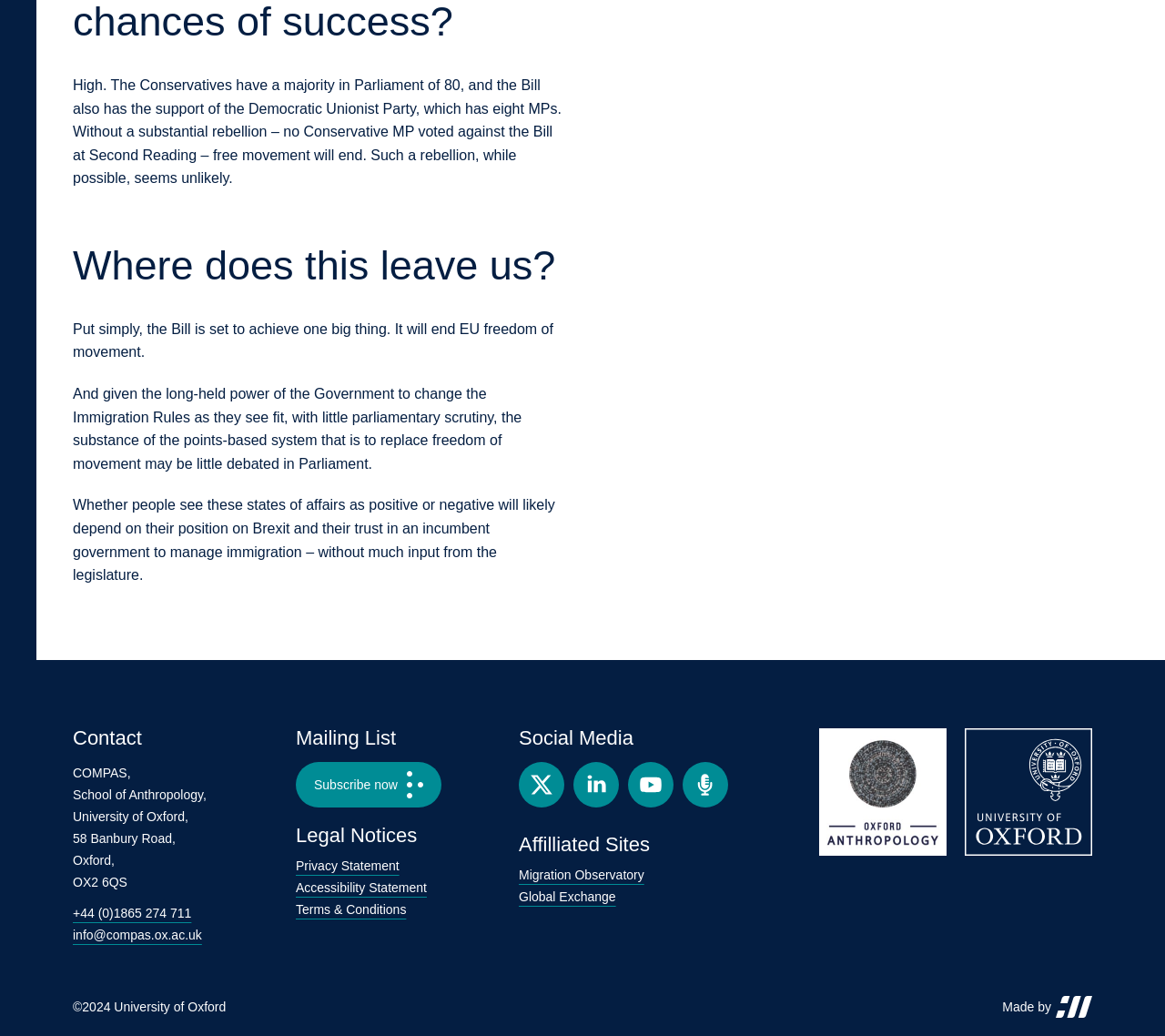How can people contact COMPAS?
Observe the image and answer the question with a one-word or short phrase response.

Phone or email